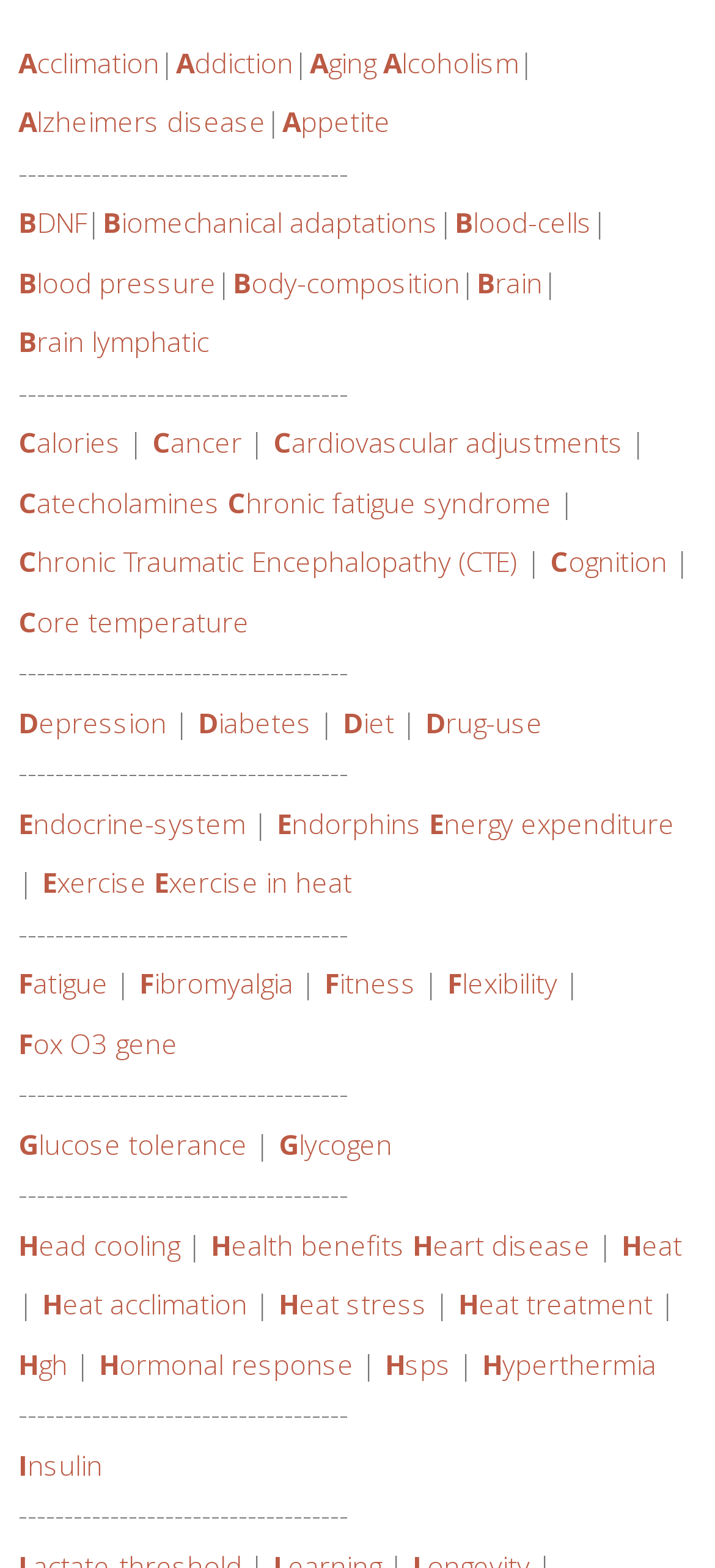What is the last topic listed on the webpage?
Provide an in-depth answer to the question, covering all aspects.

The last topic listed on the webpage is 'Insulin' which is a link located at the bottom left of the webpage with a bounding box of [0.026, 0.915, 0.144, 0.953].